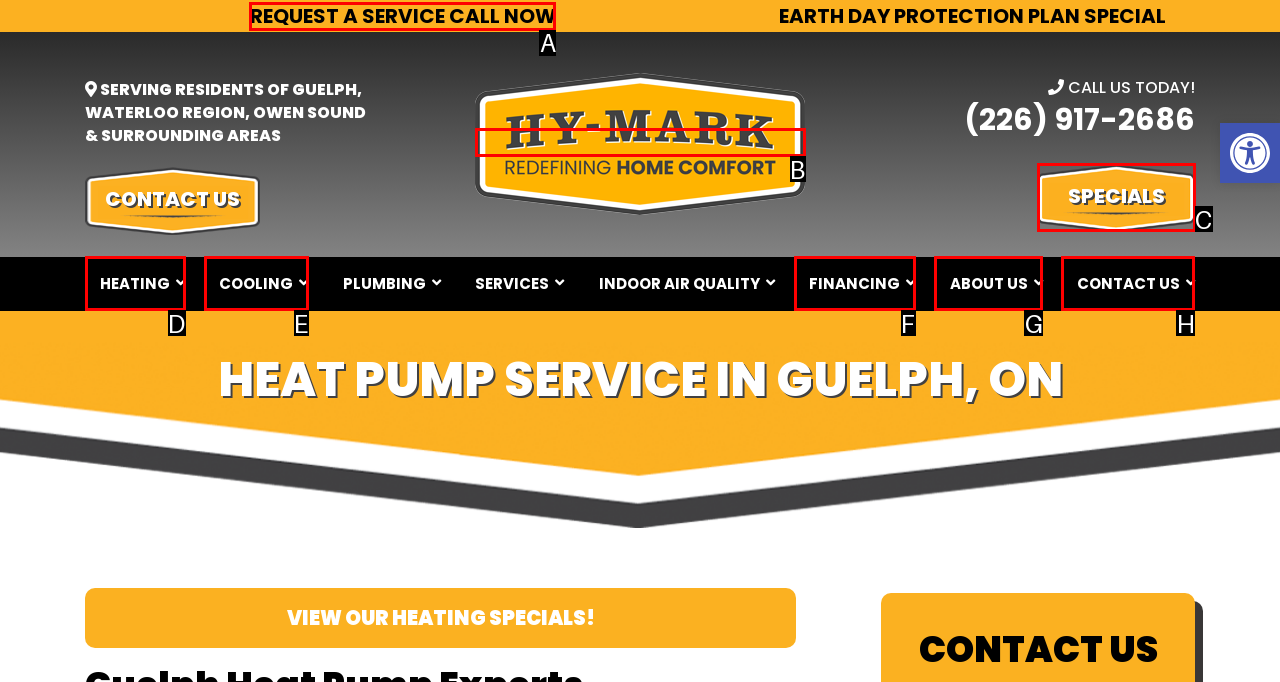Select the correct UI element to click for this task: Request a service call now.
Answer using the letter from the provided options.

A